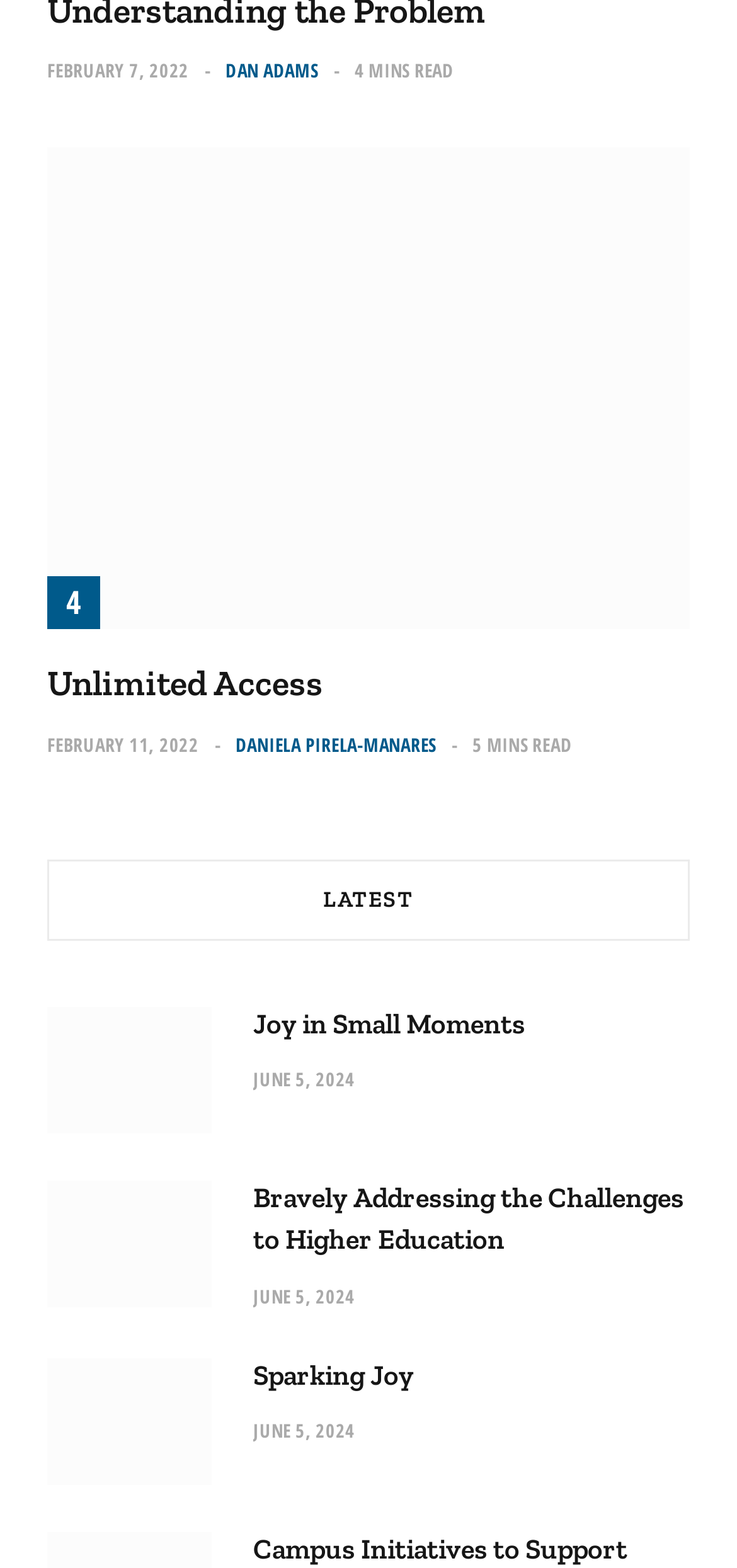Pinpoint the bounding box coordinates of the element that must be clicked to accomplish the following instruction: "Read article about Sparking Joy". The coordinates should be in the format of four float numbers between 0 and 1, i.e., [left, top, right, bottom].

[0.344, 0.866, 0.562, 0.888]